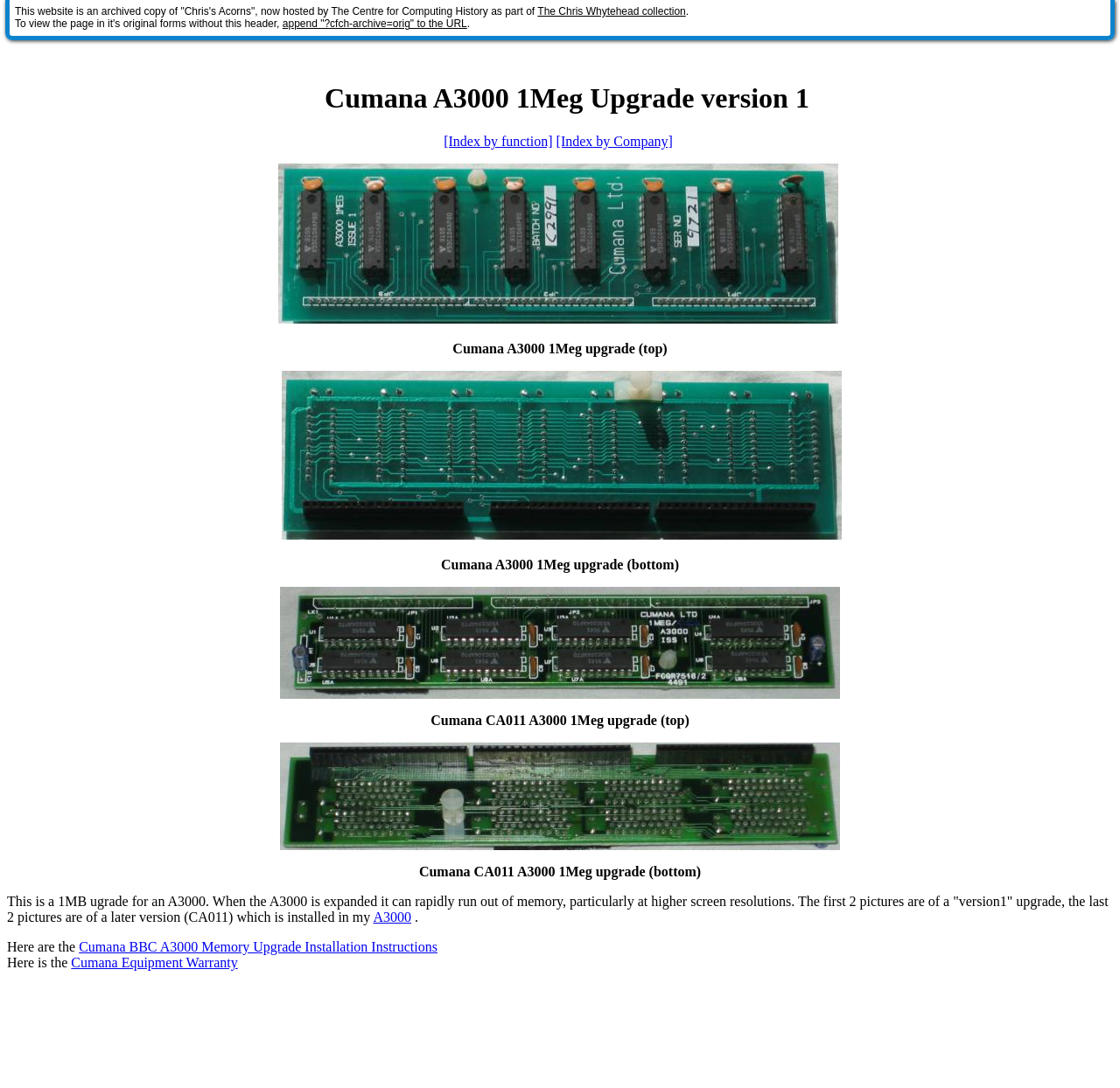What is the name of the collection that hosts this webpage?
Look at the screenshot and respond with one word or a short phrase.

The Chris Whytehead collection